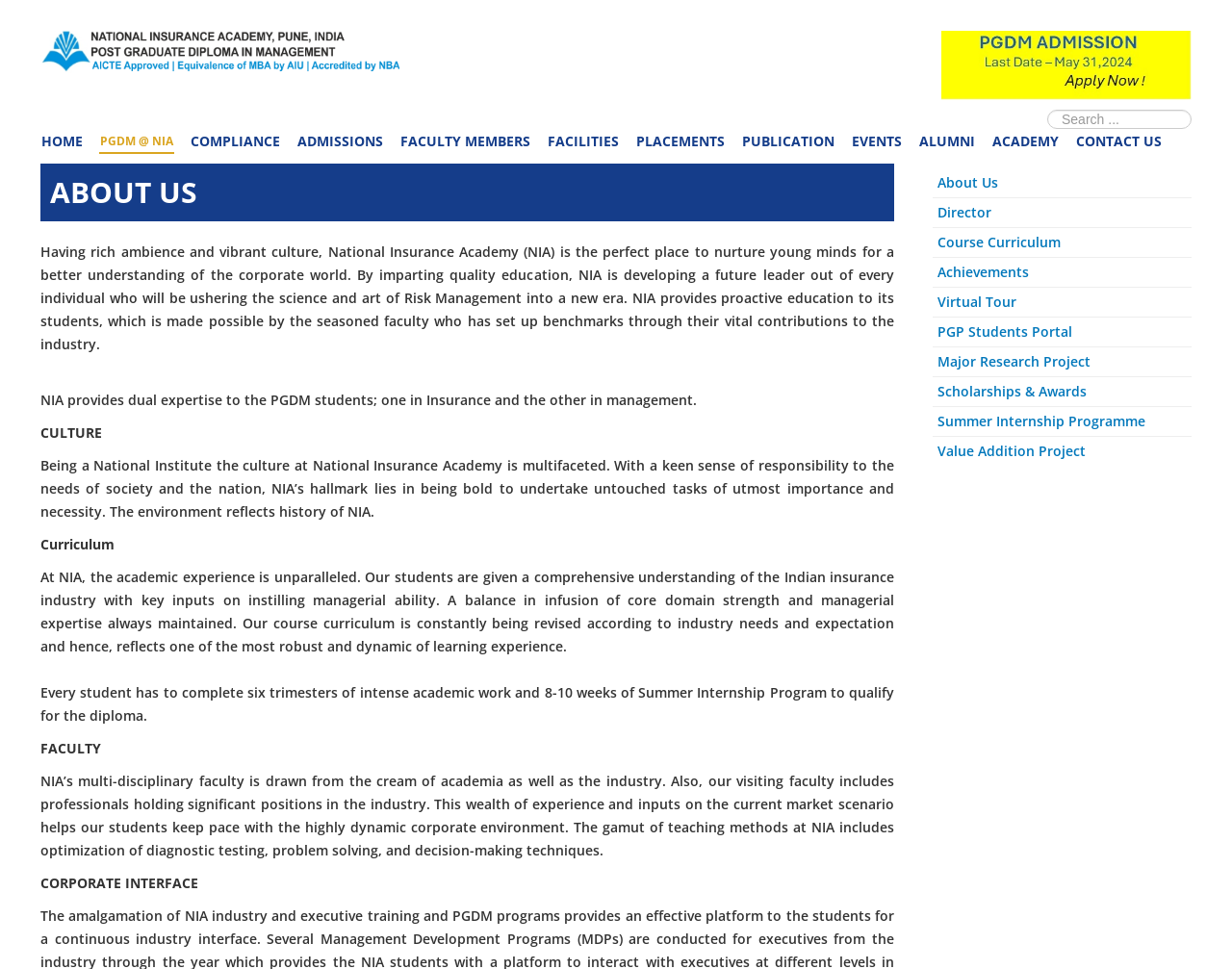Offer a thorough description of the webpage.

The webpage is about the National Insurance Academy (NIA) in Pune, India, and its Post Graduate Diploma in Management (PGDM) program. At the top left corner, there is a link to the academy's homepage, accompanied by a small image of the academy's logo. 

To the right of the logo, there is a link to the PGDM program. Below the logo, there is a horizontal navigation menu with links to various sections of the website, including HOME, PGDM @ NIA, COMPLIANCE, ADMISSIONS, FACULTY MEMBERS, FACILITIES, PLACEMENTS, PUBLICATION, EVENTS, ALUMNI, ACADEMY, and CONTACT US.

Below the navigation menu, there is a header section with a heading "ABOUT US" in a larger font size. This section provides an overview of the academy, stating that it is a perfect place to nurture young minds for a better understanding of the corporate world. The academy imparts quality education and develops future leaders in the field of Risk Management.

The next section describes the dual expertise provided to PGDM students, with one in Insurance and the other in management. This is followed by a section on the academy's culture, which is multifaceted and reflects a sense of responsibility to the needs of society and the nation.

The webpage then describes the curriculum of the PGDM program, which provides a comprehensive understanding of the Indian insurance industry and instills managerial ability in students. The curriculum is constantly revised according to industry needs and expectations.

The program structure is also described, which includes six trimesters of intense academic work and an 8-10 week Summer Internship Program. The faculty of the academy is multi-disciplinary and drawn from academia and the industry, providing students with a wealth of experience and inputs on the current market scenario.

Finally, there is a section on corporate interface, which is not elaborated further. At the right side of the webpage, there are links to various sections of the website, including About Us, Director, Course Curriculum, Achievements, Virtual Tour, and others.